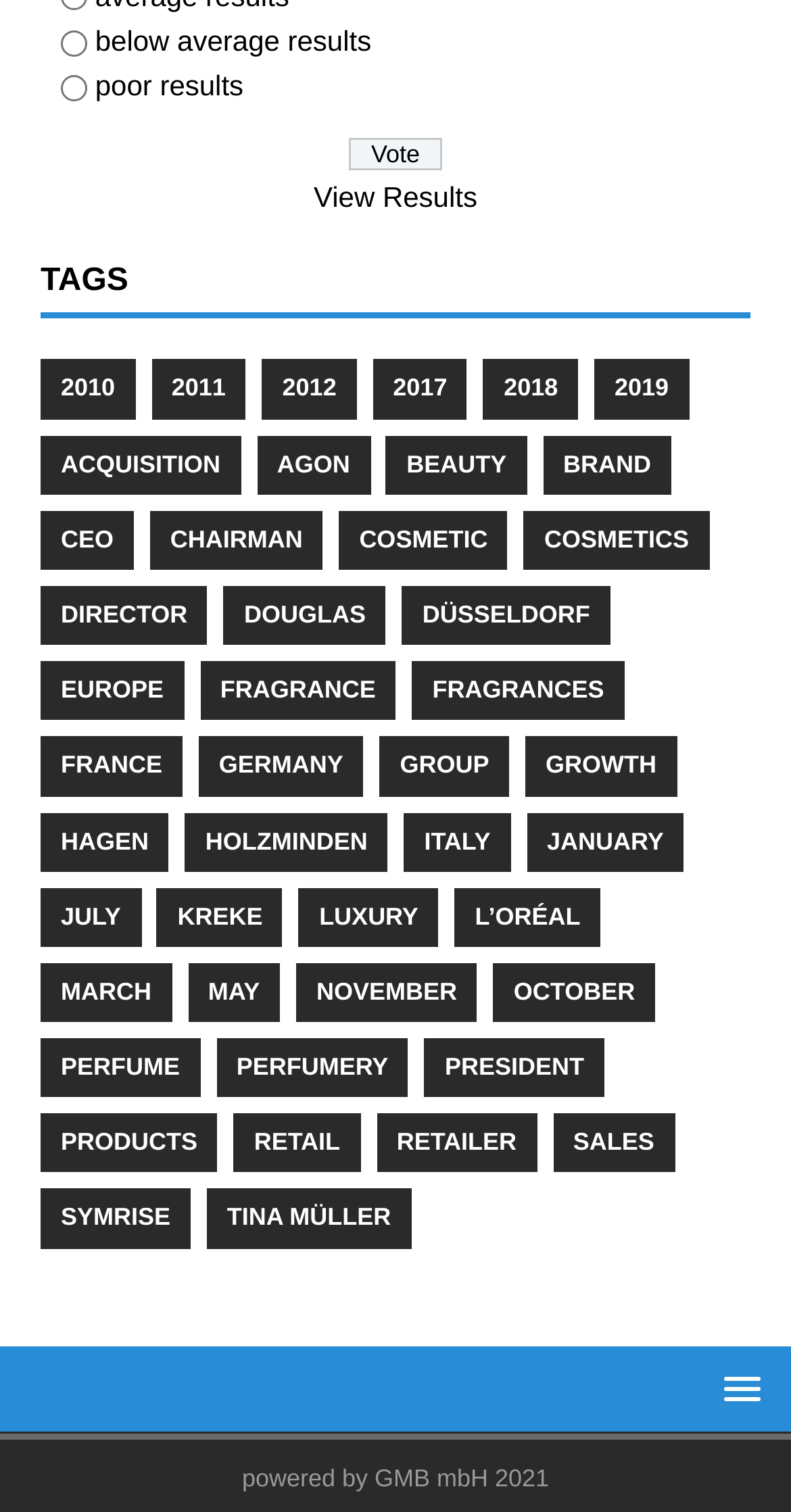Please identify the bounding box coordinates of the element's region that needs to be clicked to fulfill the following instruction: "Learn about Mitosis". The bounding box coordinates should consist of four float numbers between 0 and 1, i.e., [left, top, right, bottom].

None